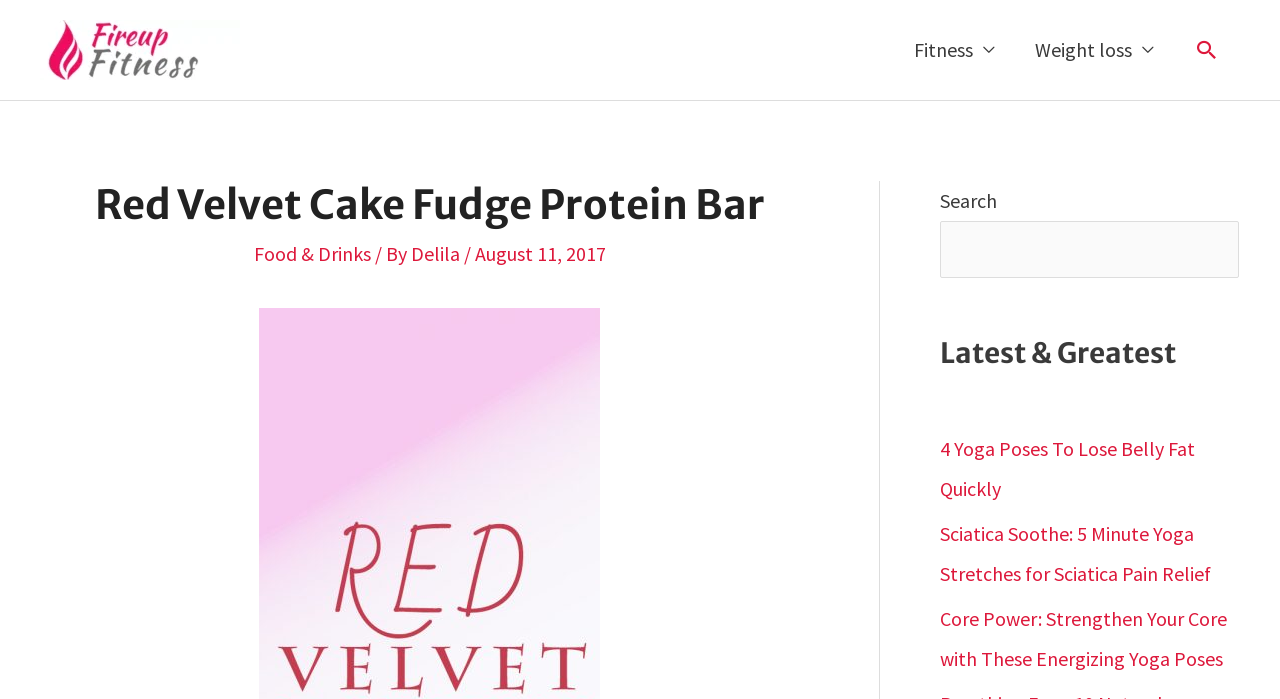Identify the bounding box coordinates for the UI element that matches this description: "Food & Drinks".

[0.198, 0.345, 0.289, 0.381]